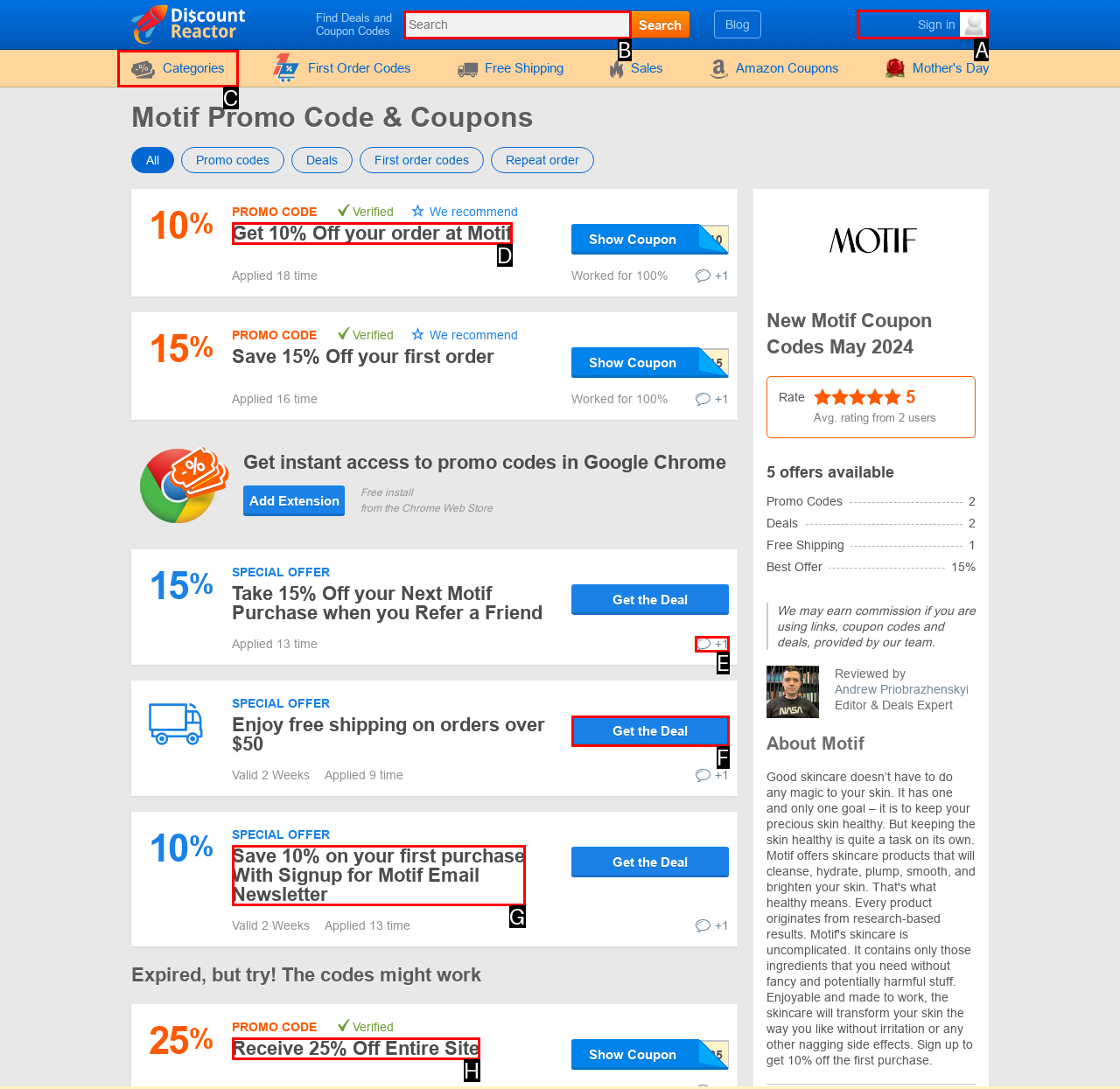Which lettered option matches the following description: Get the Deal
Provide the letter of the matching option directly.

F